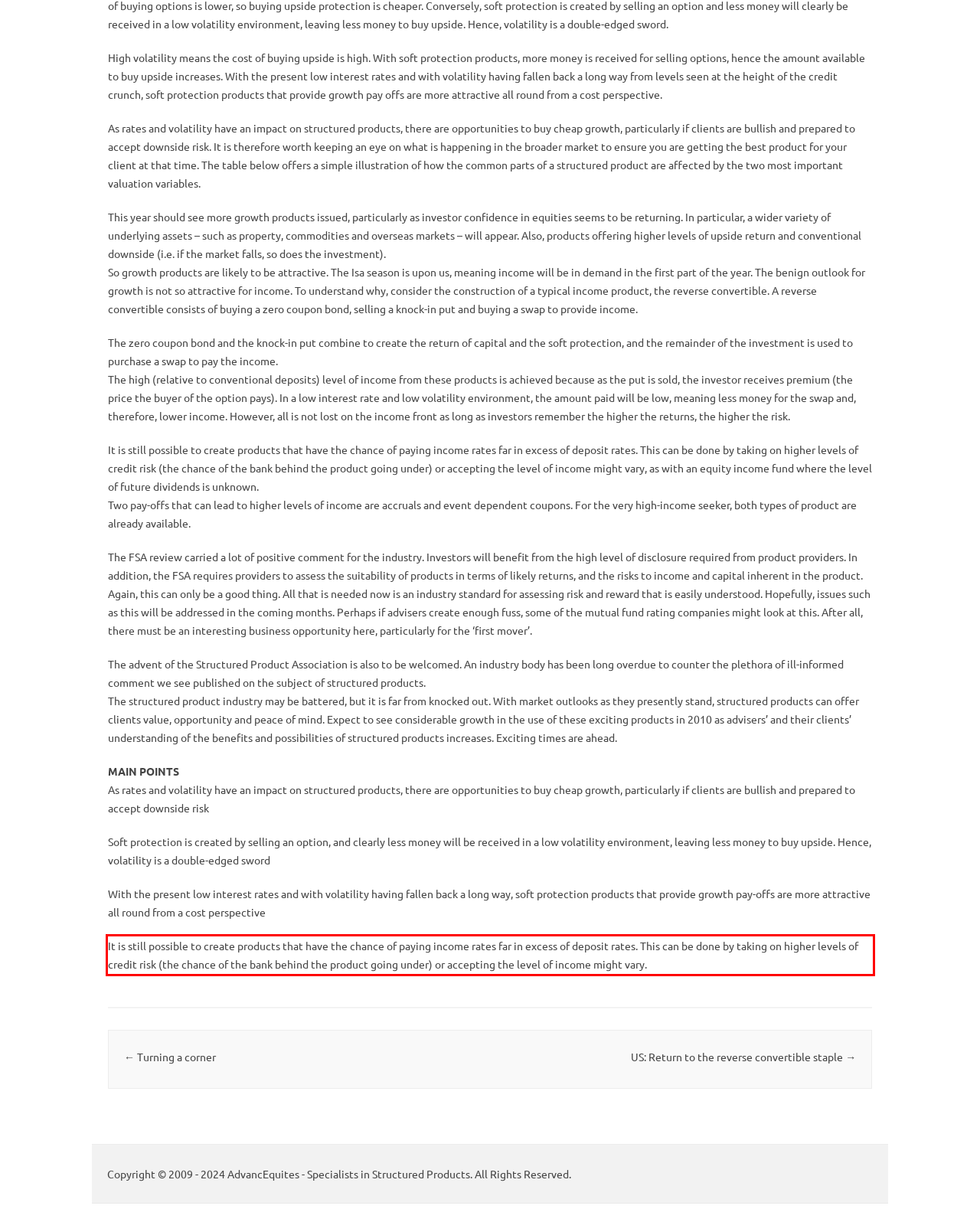Using the provided screenshot of a webpage, recognize the text inside the red rectangle bounding box by performing OCR.

It is still possible to create products that have the chance of paying income rates far in excess of deposit rates. This can be done by taking on higher levels of credit risk (the chance of the bank behind the product going under) or accepting the level of income might vary.